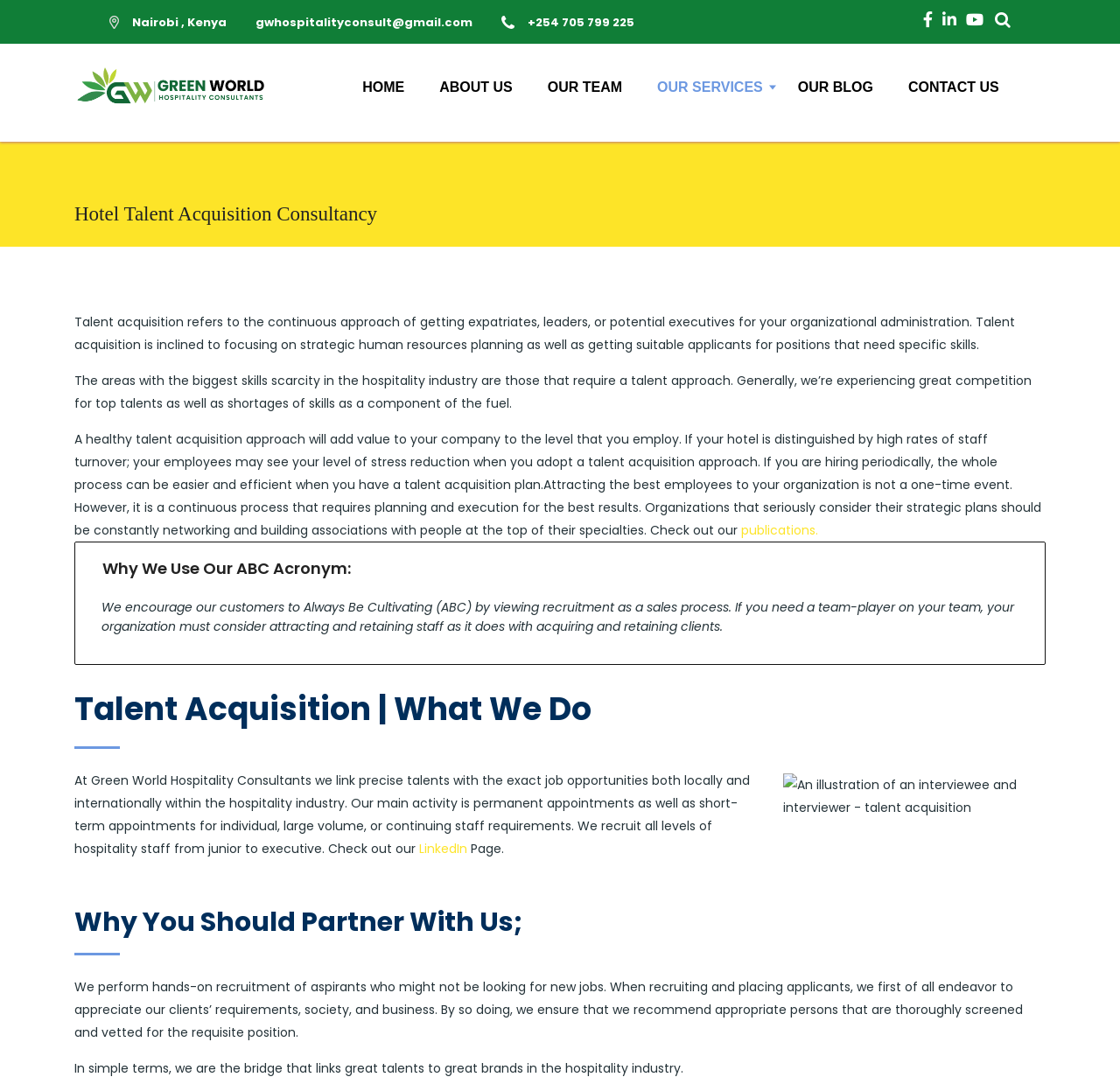Locate the bounding box coordinates of the segment that needs to be clicked to meet this instruction: "Contact us through 'gwhospitalityconsult@gmail.com'".

[0.228, 0.013, 0.422, 0.028]